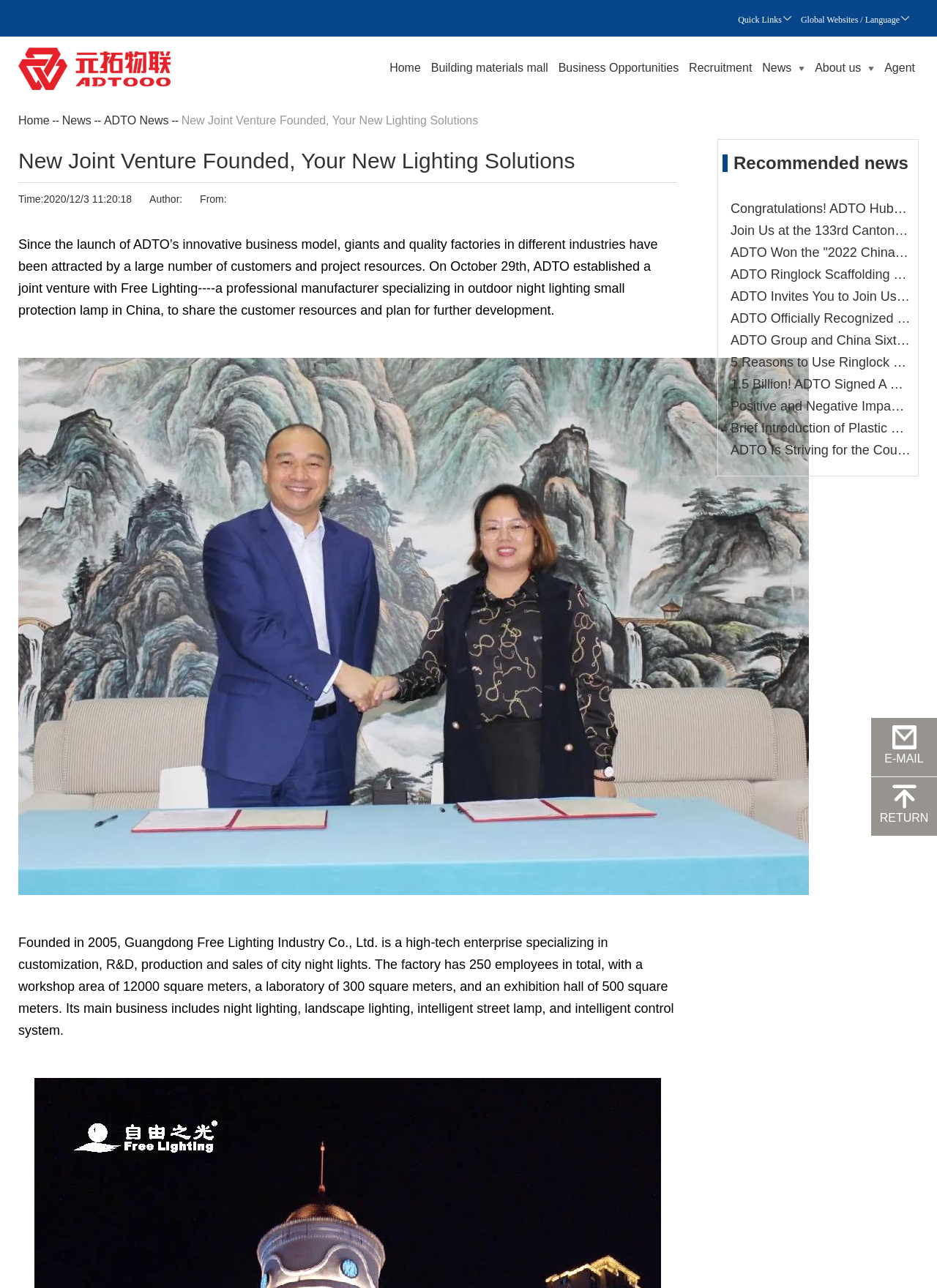Locate the bounding box coordinates of the clickable region necessary to complete the following instruction: "View the 'News' page". Provide the coordinates in the format of four float numbers between 0 and 1, i.e., [left, top, right, bottom].

[0.81, 0.048, 0.863, 0.057]